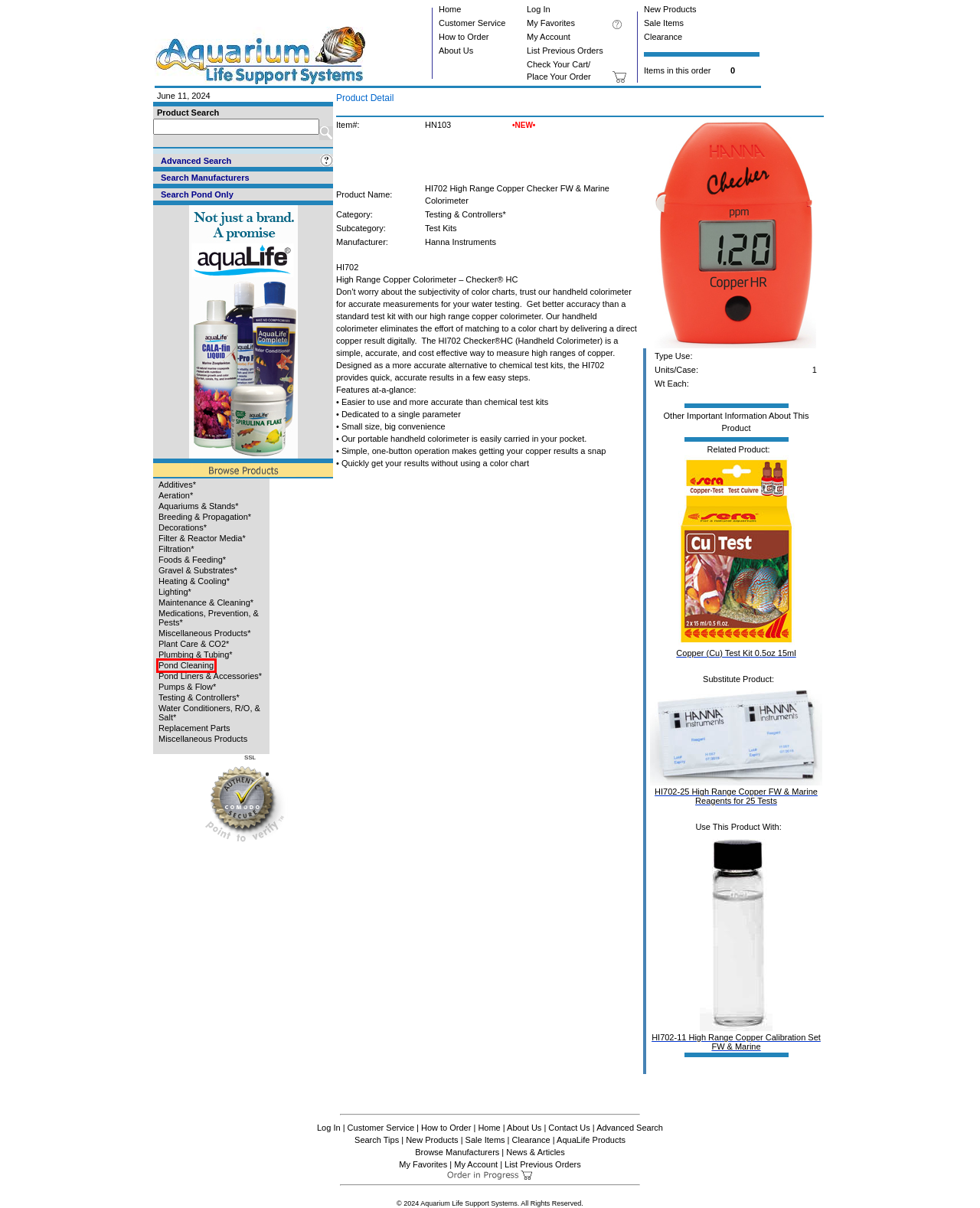You have a screenshot of a webpage with a red bounding box around an element. Choose the best matching webpage description that would appear after clicking the highlighted element. Here are the candidates:
A. Subcategory listing for Heating & Cooling*
B. Advanced Search
C. Subcategory listing for Foods & Feeding*
D. Subcategory listing for Decorations*
E. Specials
F. Subcategory listing for Aeration*
G. Subcategory listing for Testing & Controllers*
H. Search results for Pond Cleaning

H